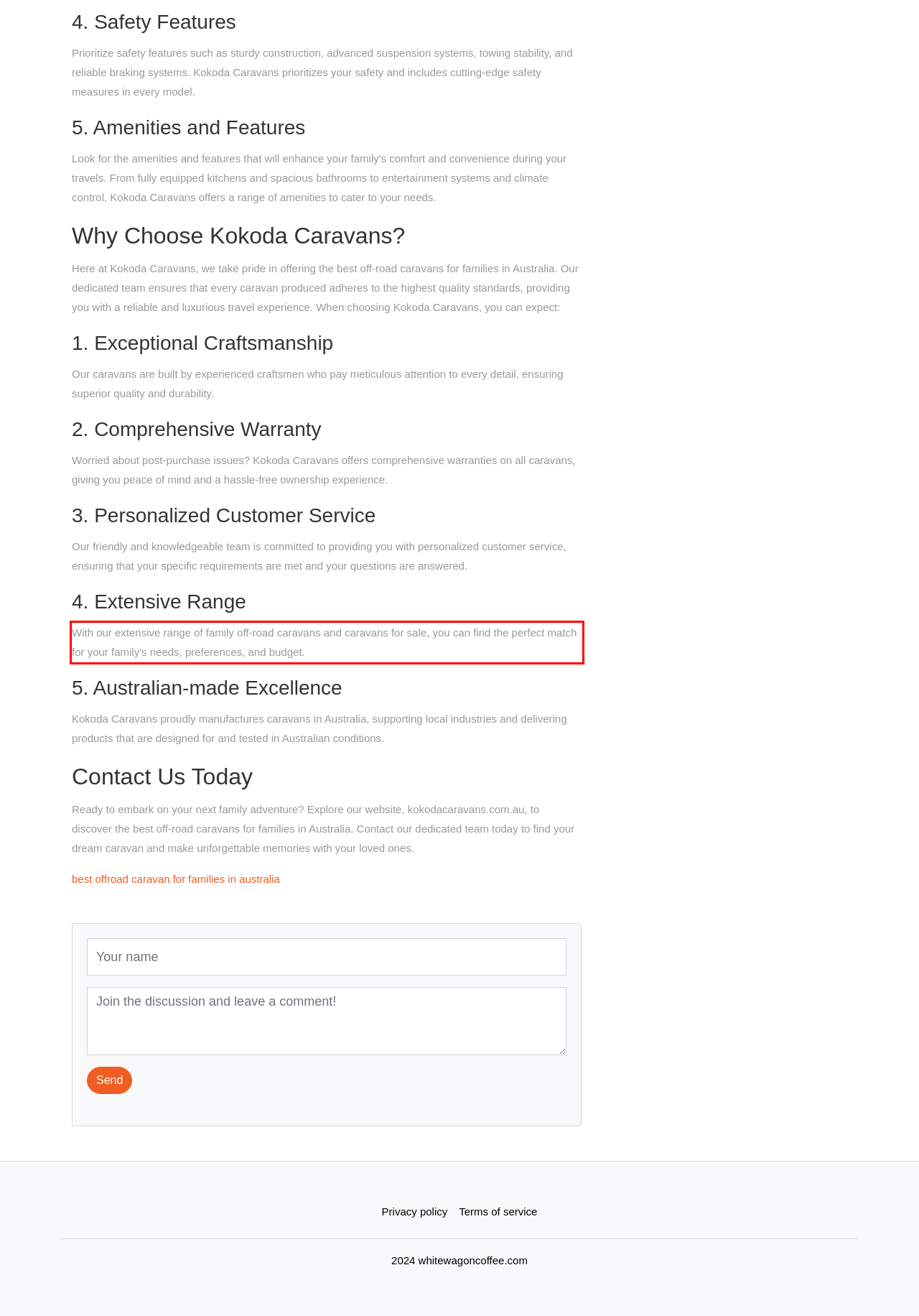Identify the text inside the red bounding box in the provided webpage screenshot and transcribe it.

With our extensive range of family off-road caravans and caravans for sale, you can find the perfect match for your family's needs, preferences, and budget.